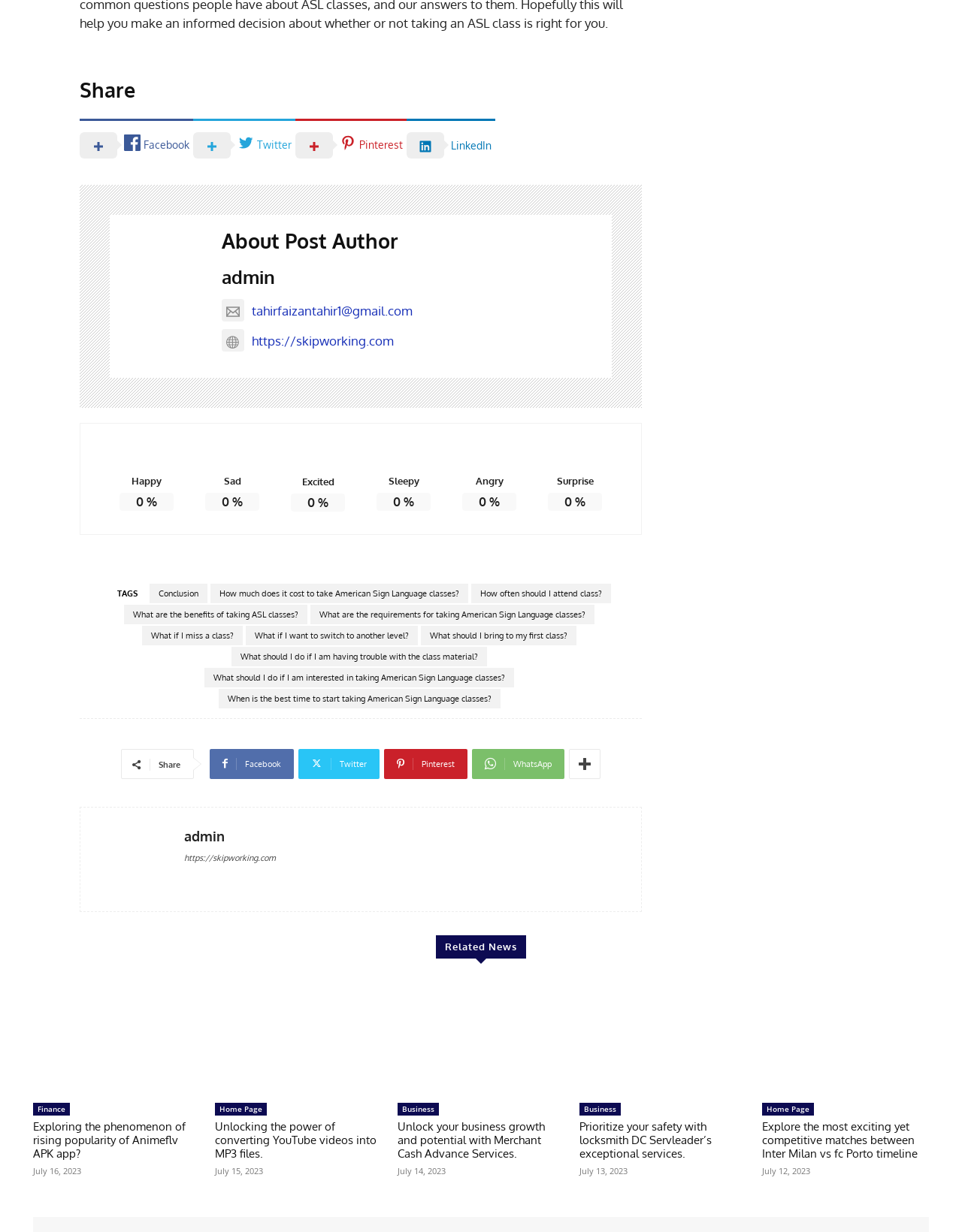Predict the bounding box of the UI element based on this description: "parent_node: admin title="admin"".

[0.1, 0.668, 0.175, 0.727]